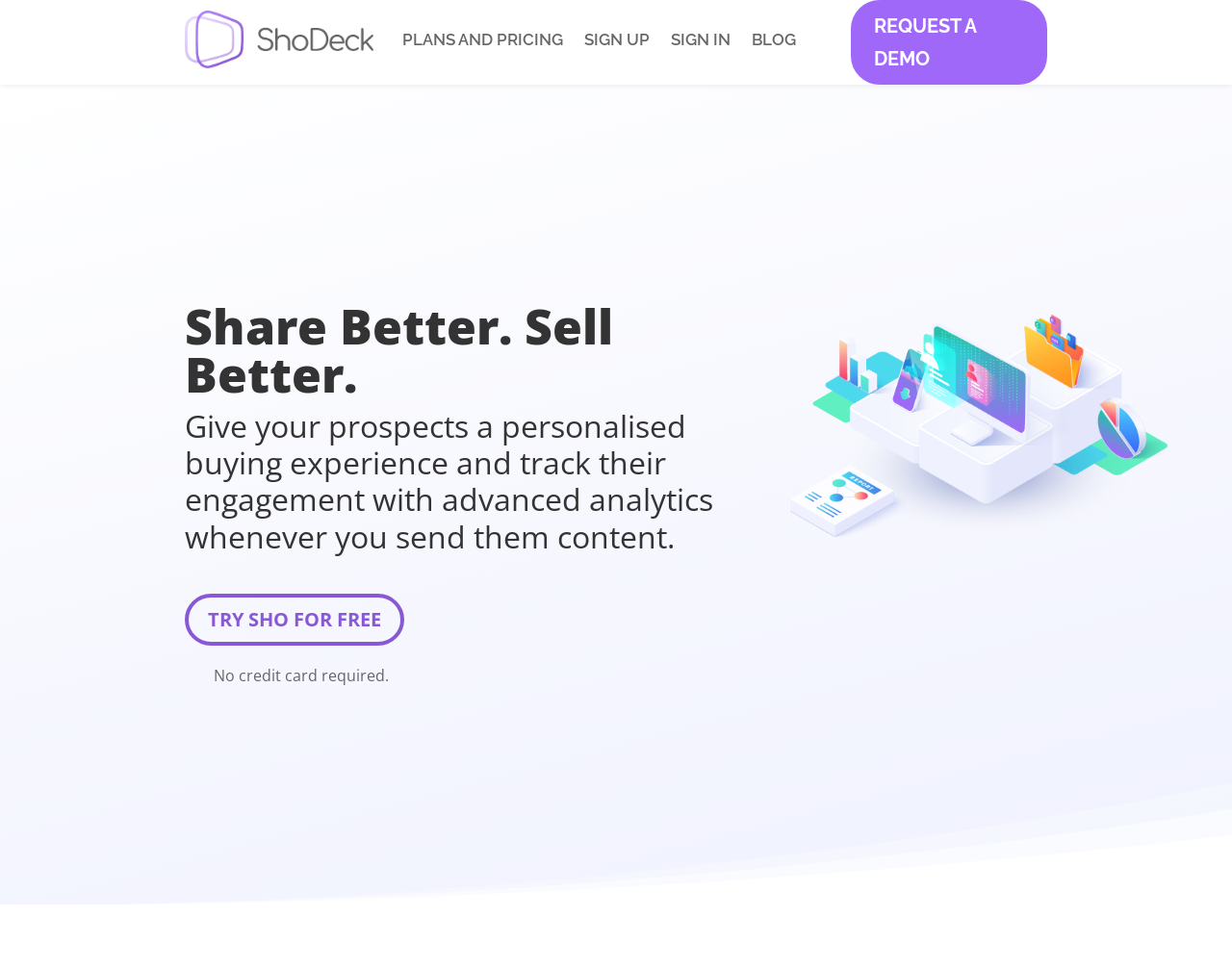Using the description "Sign In", locate and provide the bounding box of the UI element.

[0.545, 0.0, 0.593, 0.082]